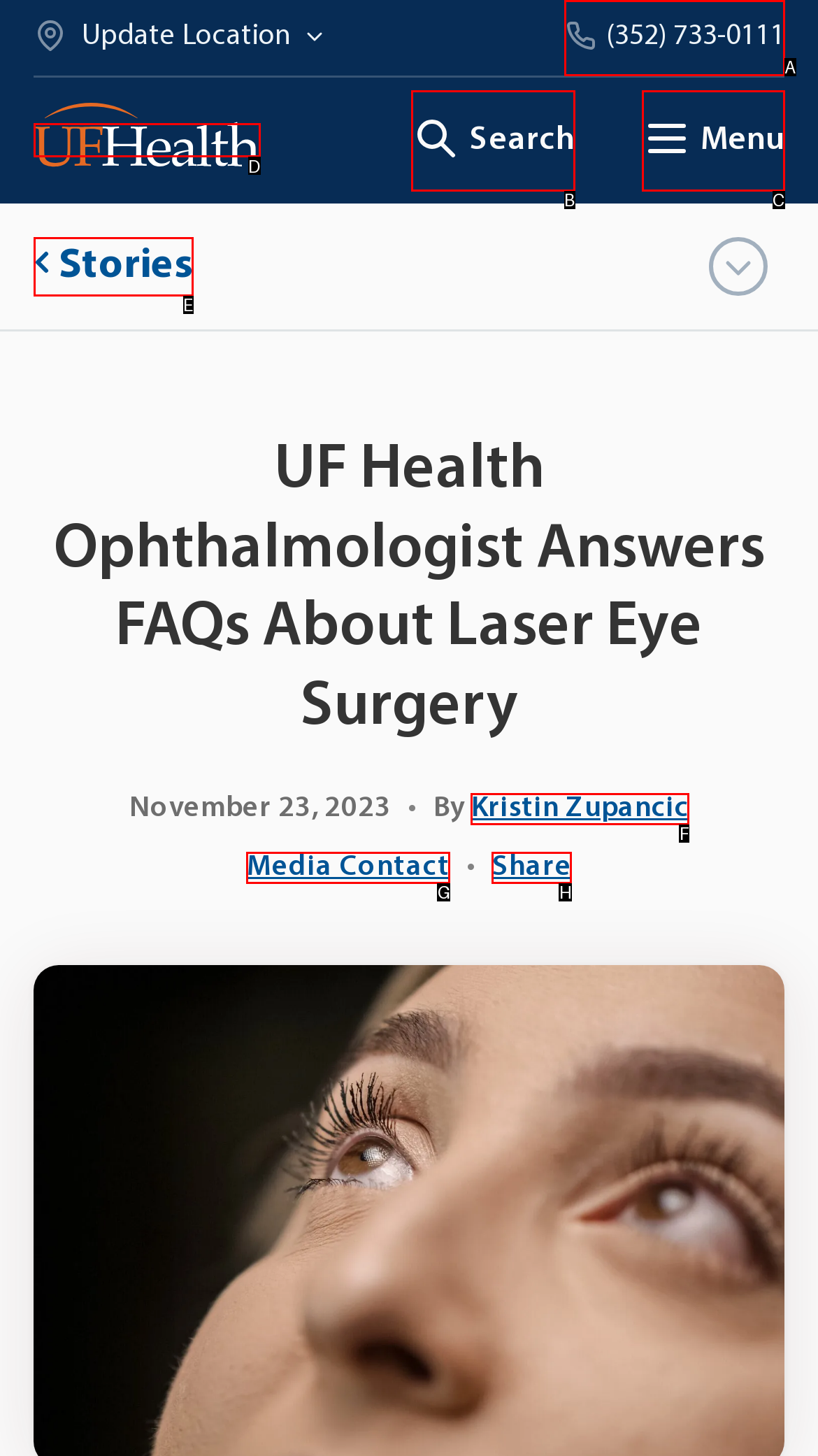Choose the letter that best represents the description: Kristin Zupancic. Answer with the letter of the selected choice directly.

F